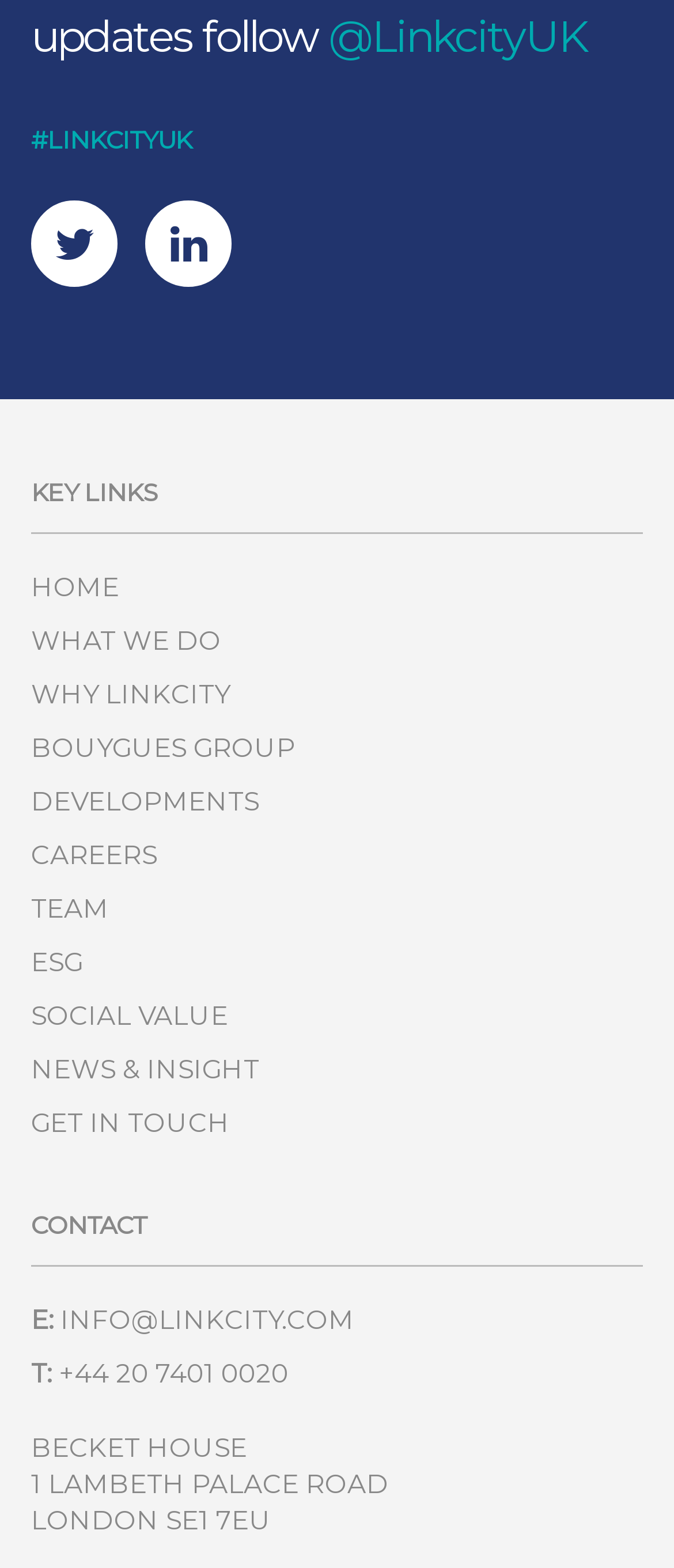Determine the coordinates of the bounding box that should be clicked to complete the instruction: "email linkcity". The coordinates should be represented by four float numbers between 0 and 1: [left, top, right, bottom].

[0.046, 0.831, 0.526, 0.852]